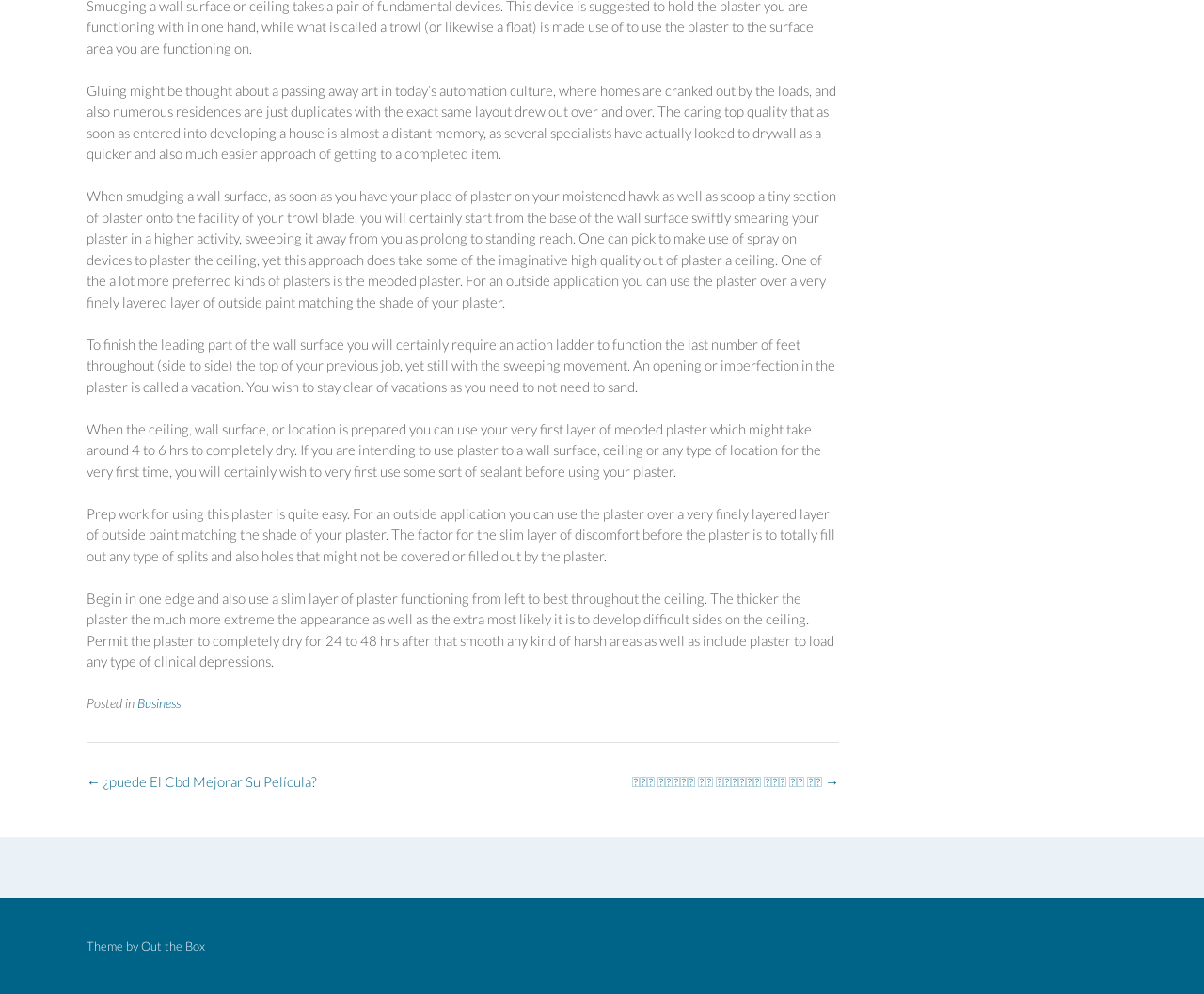Given the description Pinterest, predict the bounding box coordinates of the UI element. Ensure the coordinates are in the format (top-left x, top-left y, bottom-right x, bottom-right y) and all values are between 0 and 1.

None